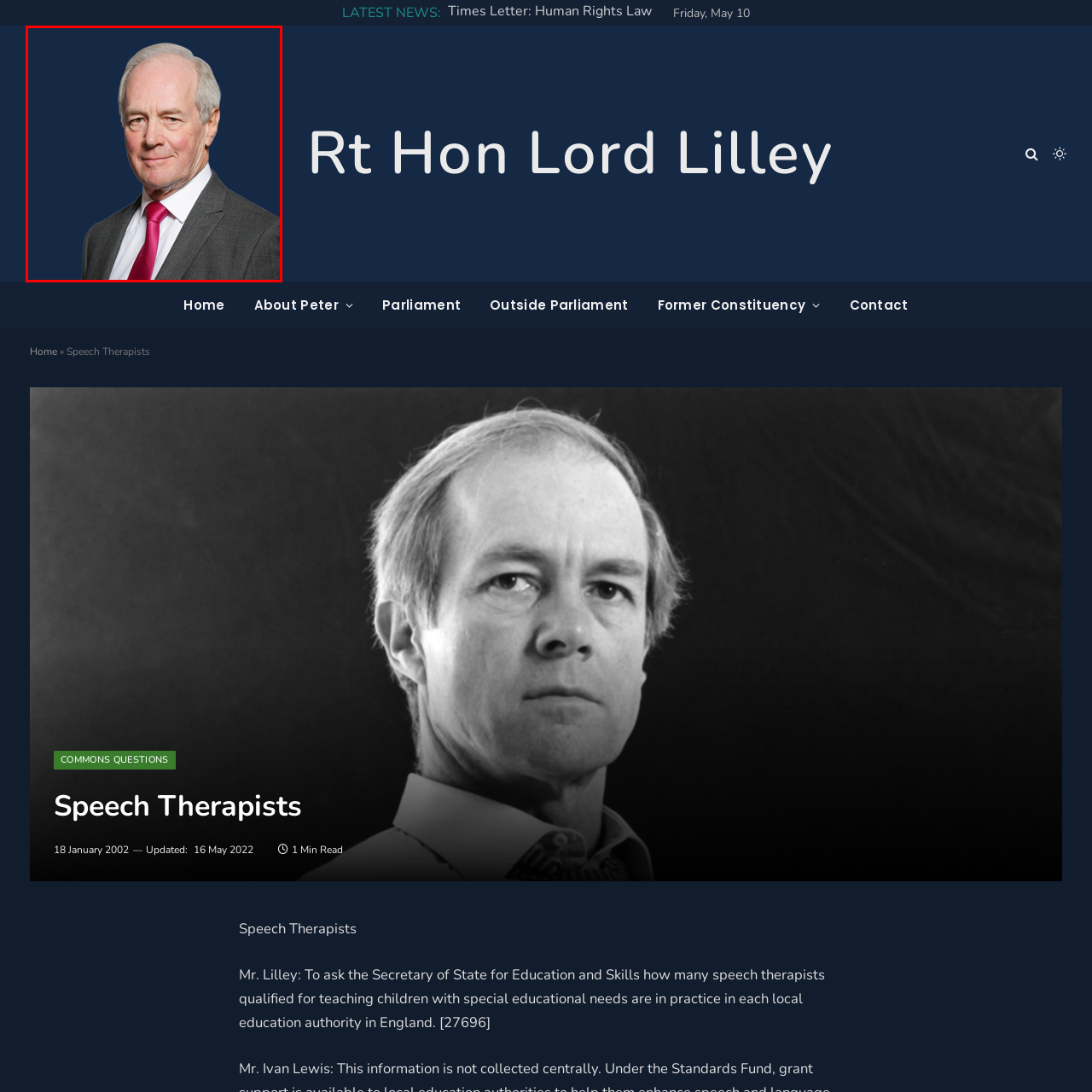What is the color of Lord Lilley's tie?
Observe the image inside the red bounding box carefully and formulate a detailed answer based on what you can infer from the visual content.

The caption specifically mentions that Lord Lilley is wearing a distinctive pink tie, which adds a touch of color to his professional attire.